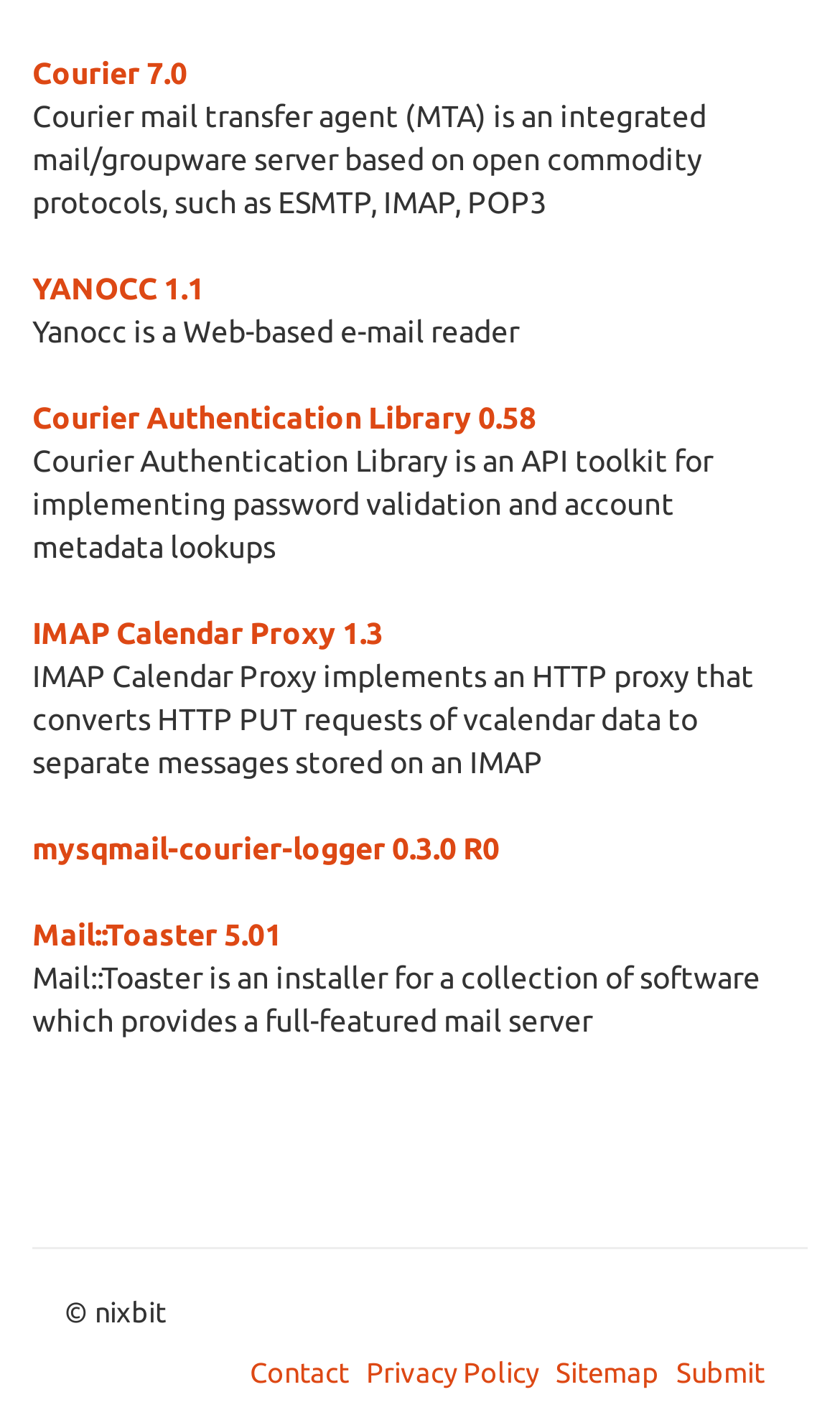What is Mail::Toaster?
Provide a fully detailed and comprehensive answer to the question.

The description list detail states that Mail::Toaster is an installer for a collection of software which provides a full-featured mail server, which means it is a tool that helps users set up a mail server with various software components.